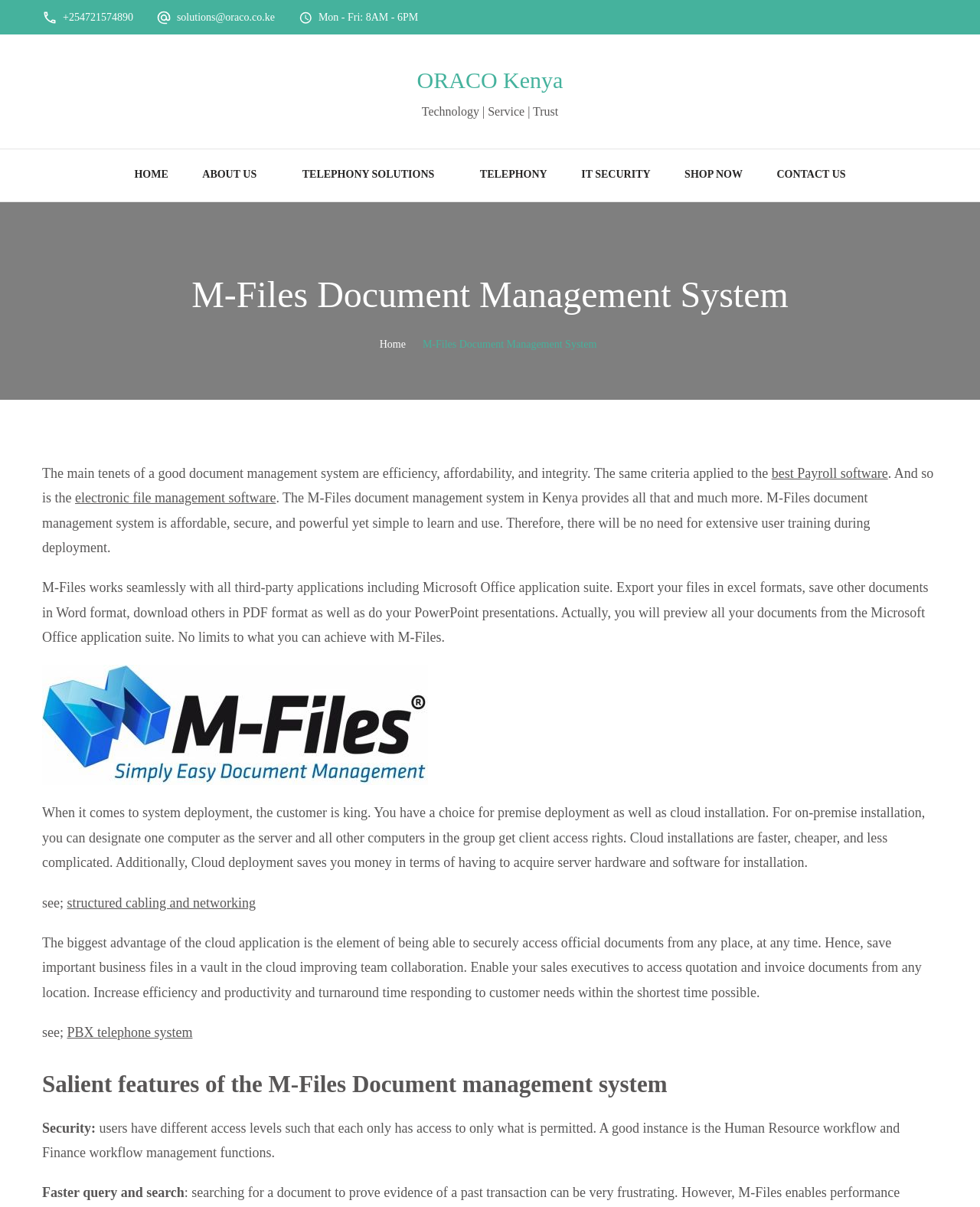Respond with a single word or phrase for the following question: 
What is the company name?

ORACO Kenya